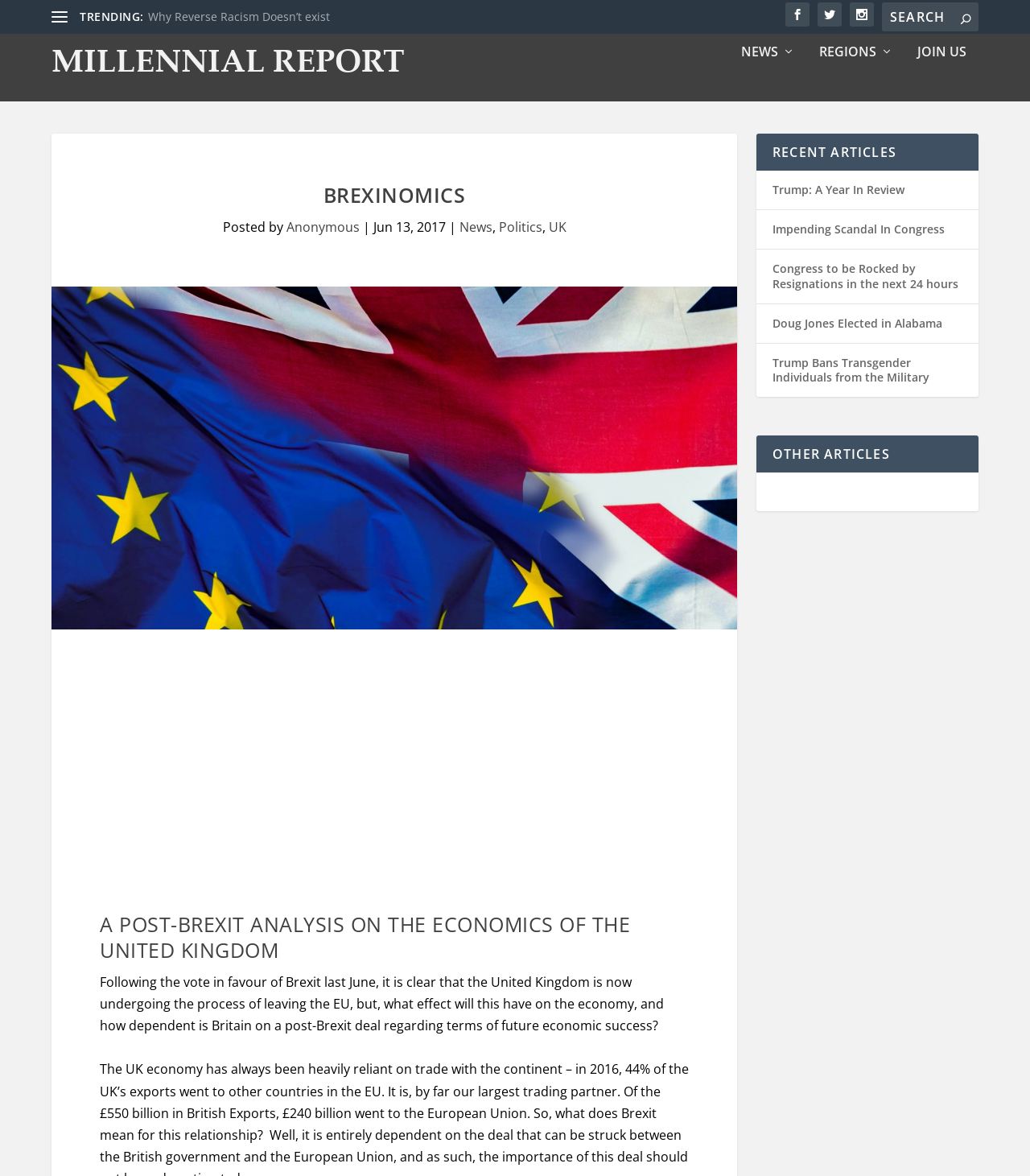How many recent articles are listed?
Refer to the image and answer the question using a single word or phrase.

6